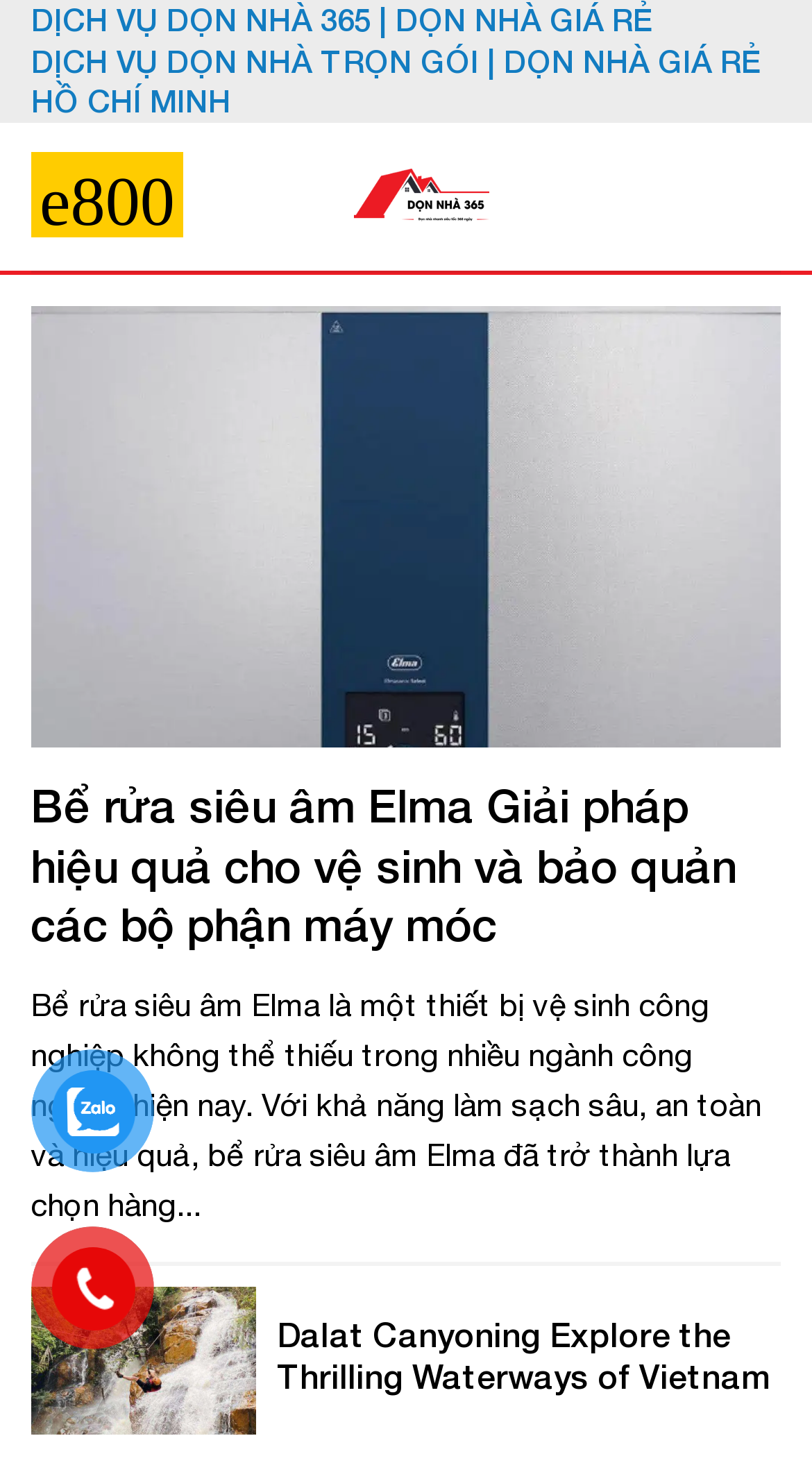How many images are on the webpage?
Using the visual information, respond with a single word or phrase.

5